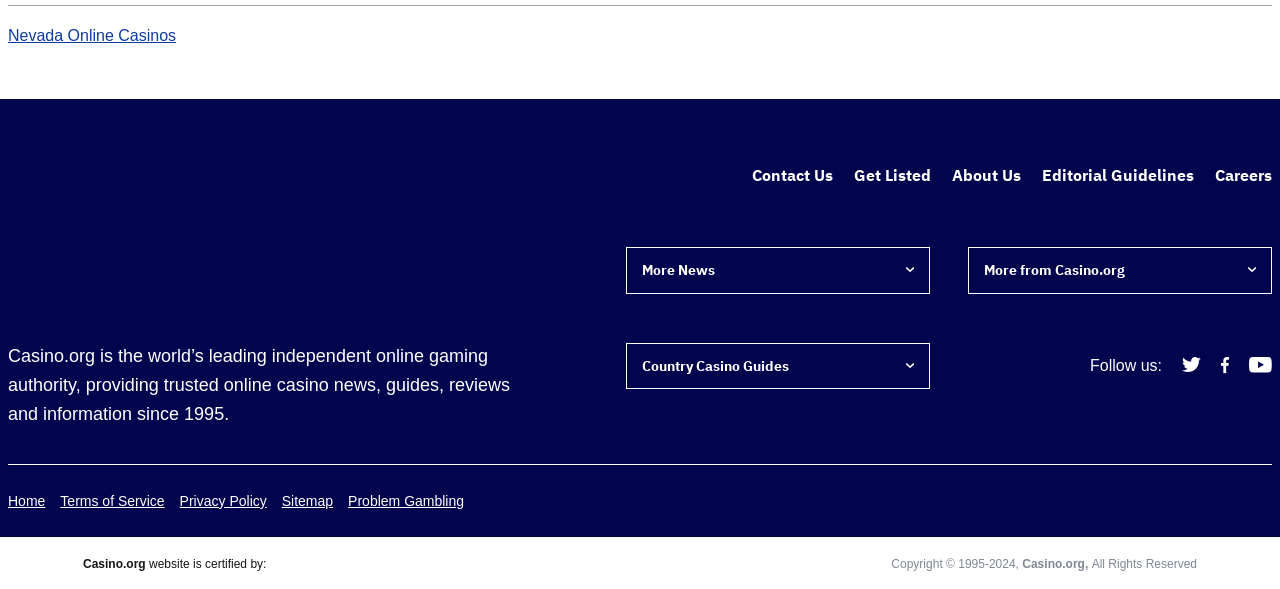Specify the bounding box coordinates of the element's region that should be clicked to achieve the following instruction: "Follow Casino.org on social media". The bounding box coordinates consist of four float numbers between 0 and 1, in the format [left, top, right, bottom].

[0.923, 0.606, 0.938, 0.635]